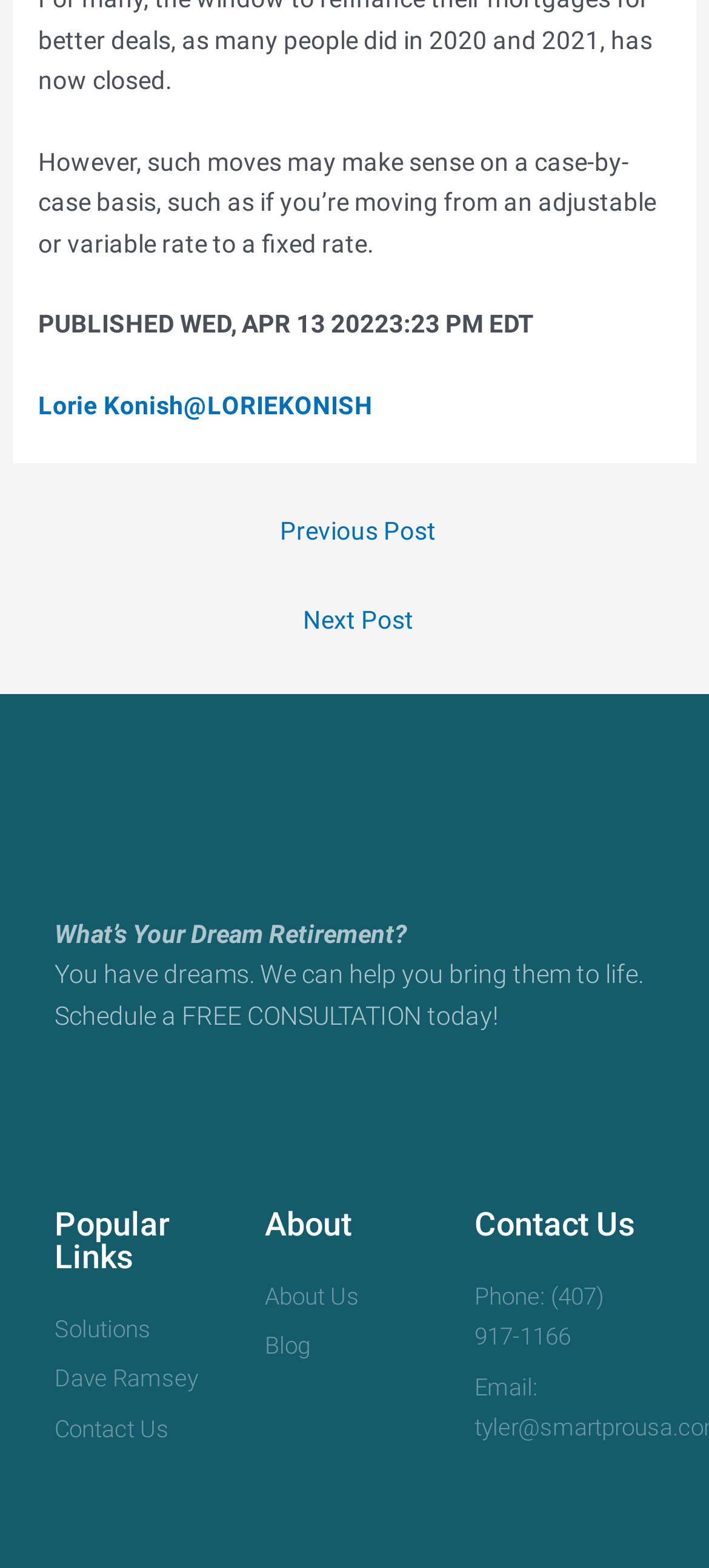Indicate the bounding box coordinates of the element that must be clicked to execute the instruction: "View the blog". The coordinates should be given as four float numbers between 0 and 1, i.e., [left, top, right, bottom].

[0.373, 0.846, 0.618, 0.872]